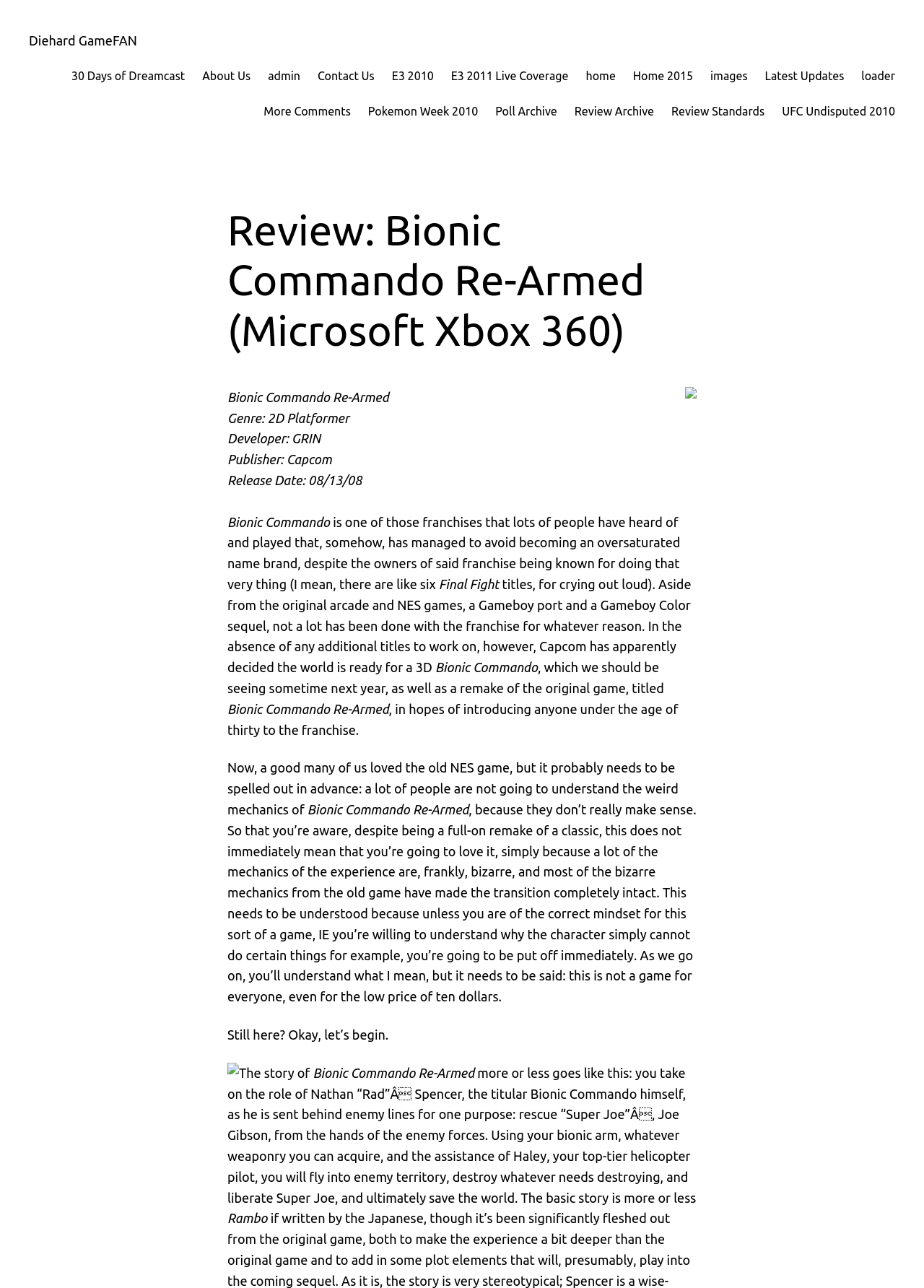Please determine and provide the text content of the webpage's heading.

Review: Bionic Commando Re-Armed (Microsoft Xbox 360)